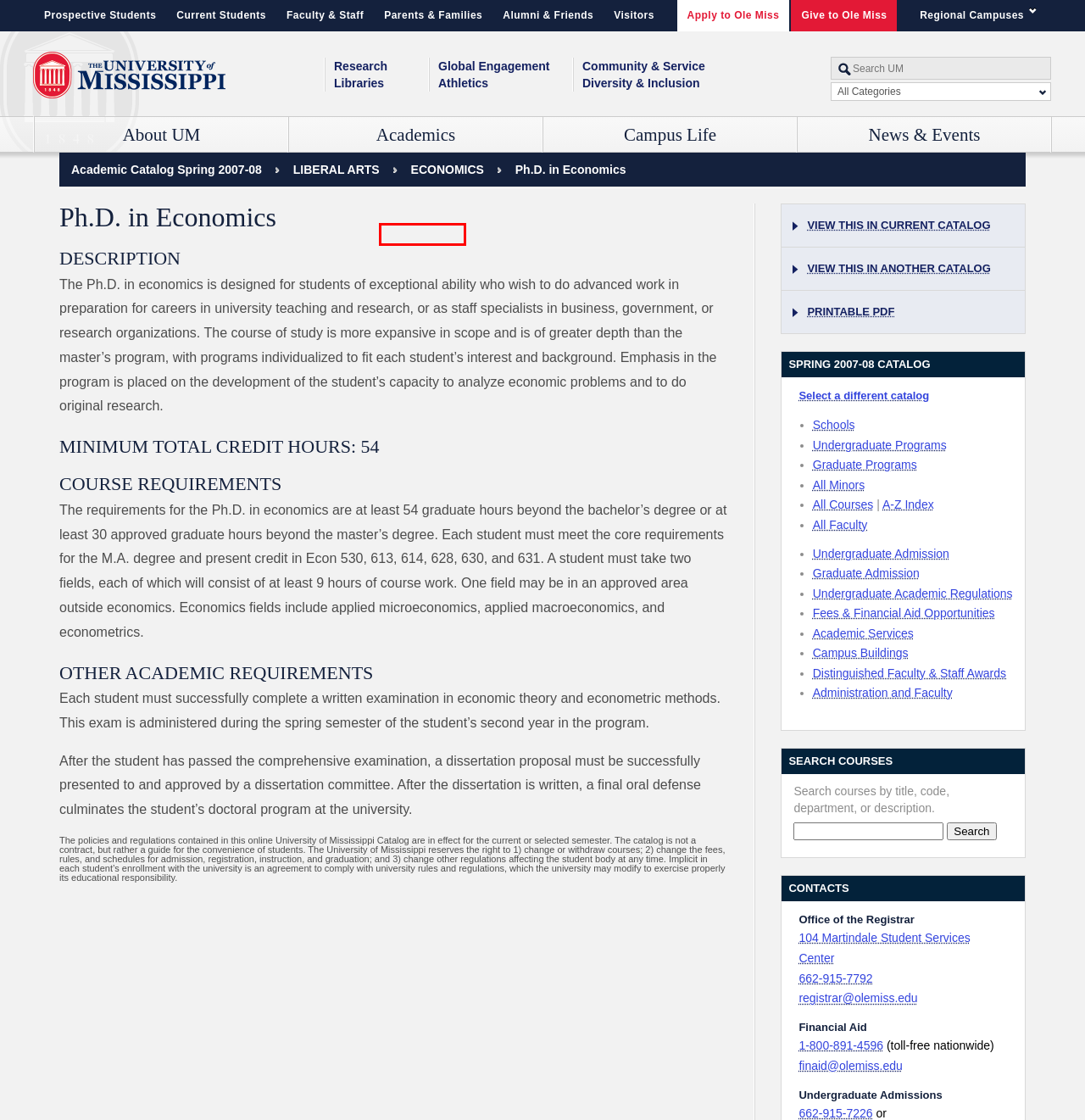You are given a webpage screenshot where a red bounding box highlights an element. Determine the most fitting webpage description for the new page that loads after clicking the element within the red bounding box. Here are the candidates:
A. Office of Admissions | Ole Miss
B. Home | School of Law | Ole Miss
C. The University of Mississippi Marketplace
D. Welcome | Fall 2024-25 | UM Catalog
E. Community Engagement | Ole Miss
F. Patterson School of Accountancy | Ole Miss
G. Campus Map | University of Mississippi
H. NewsWatch

C